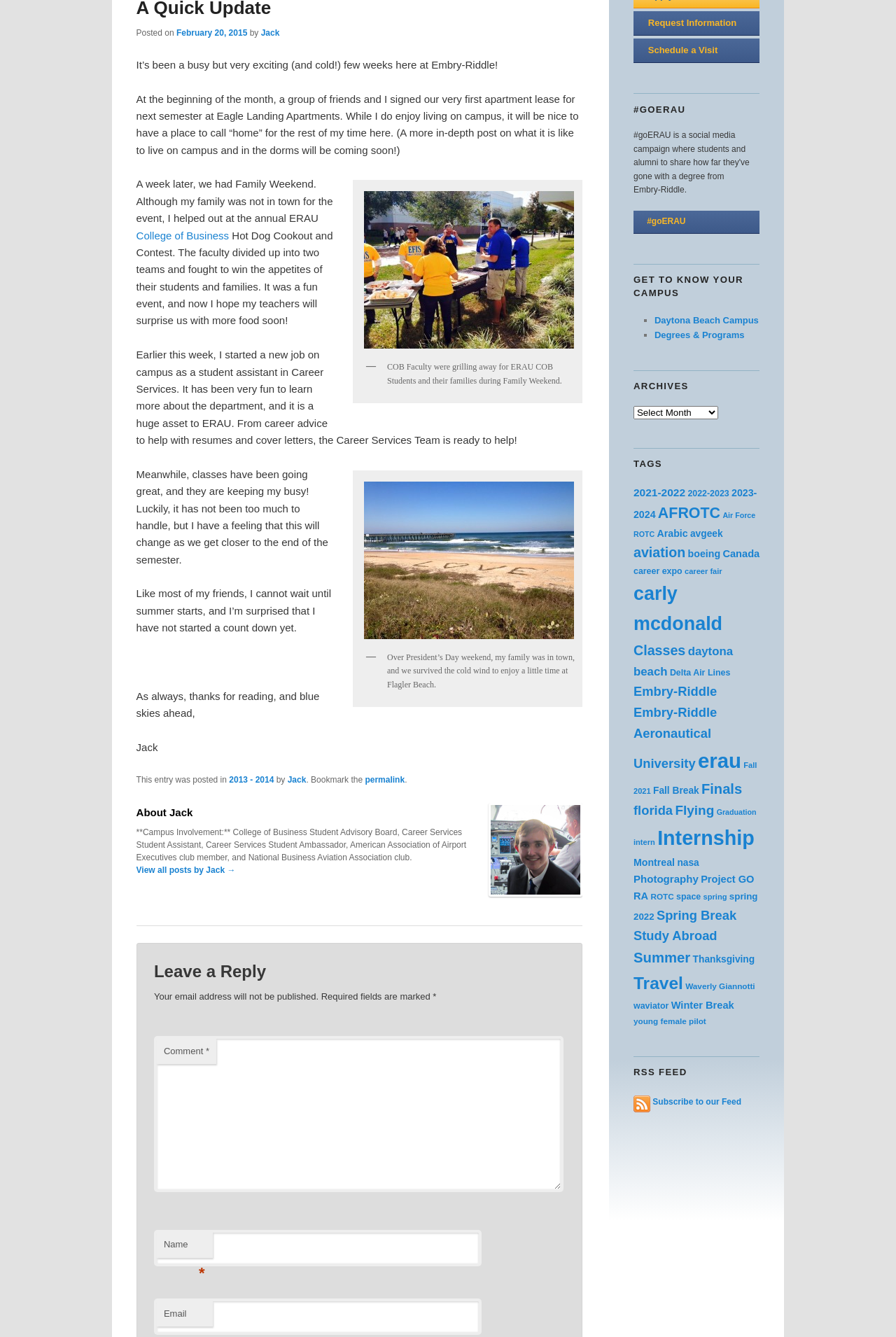From the screenshot, find the bounding box of the UI element matching this description: "Daytona Beach Campus". Supply the bounding box coordinates in the form [left, top, right, bottom], each a float between 0 and 1.

[0.73, 0.235, 0.847, 0.243]